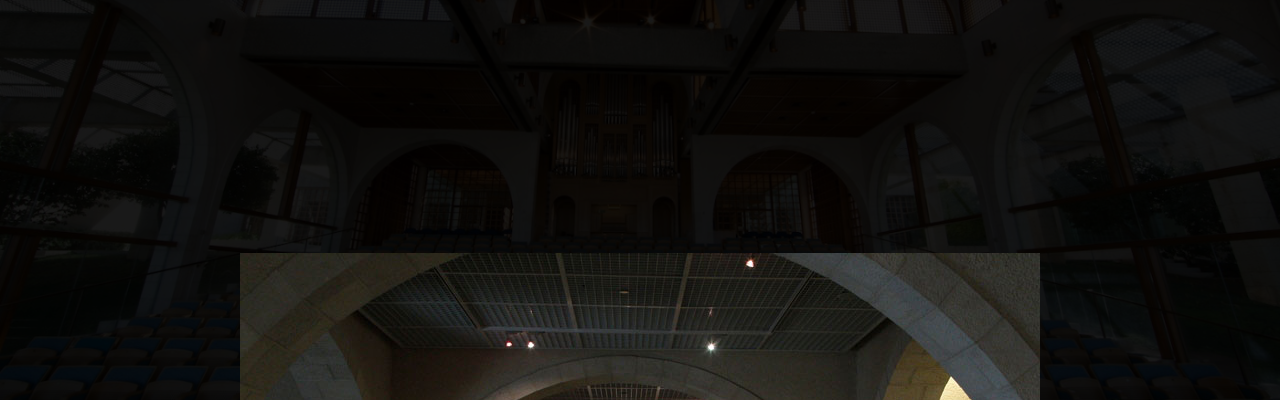Give a concise answer using only one word or phrase for this question:
Where is the Brigham Young University Jerusalem Center located?

Mount Scopus